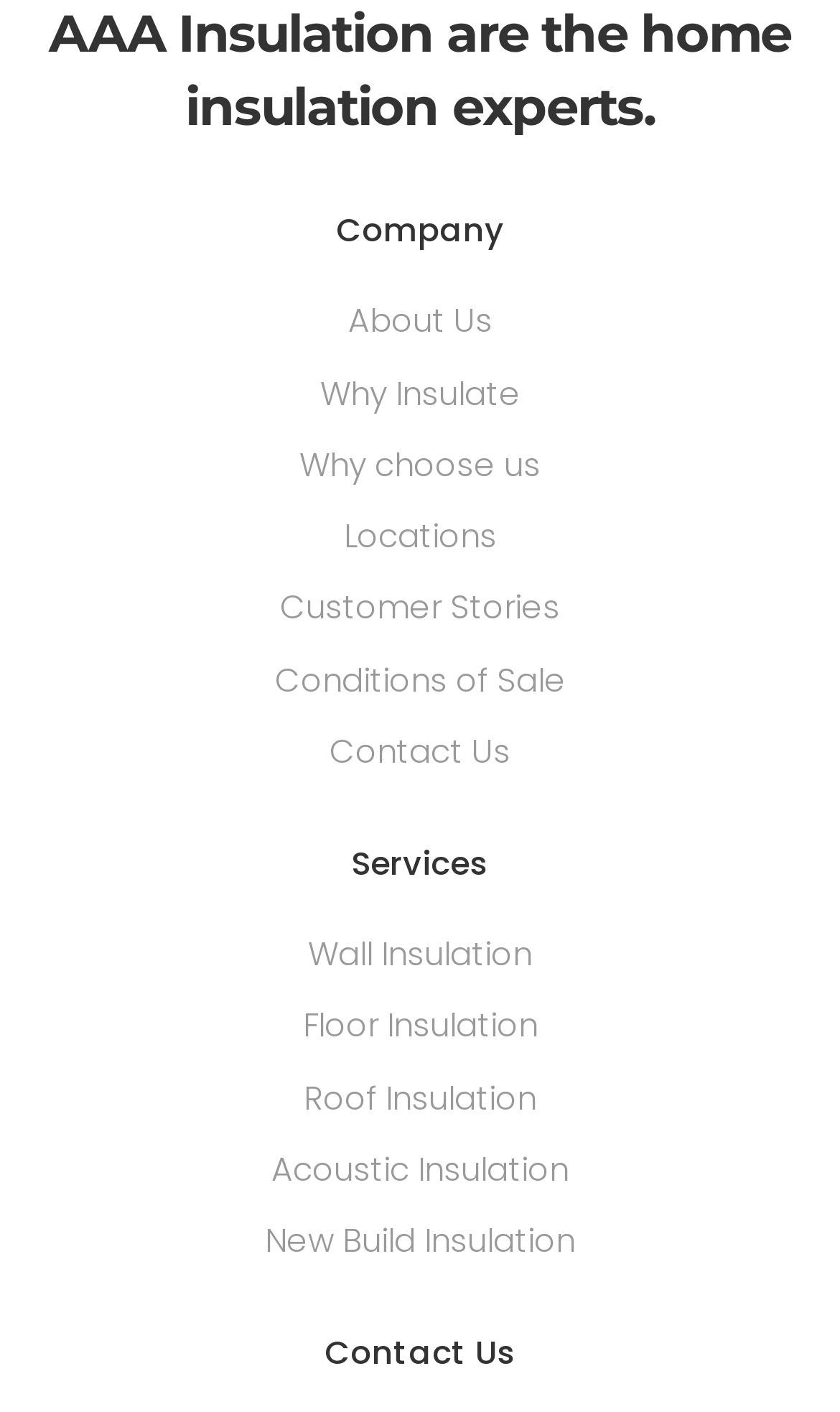Please identify the bounding box coordinates for the region that you need to click to follow this instruction: "View Wall Insulation services".

[0.038, 0.658, 0.962, 0.693]